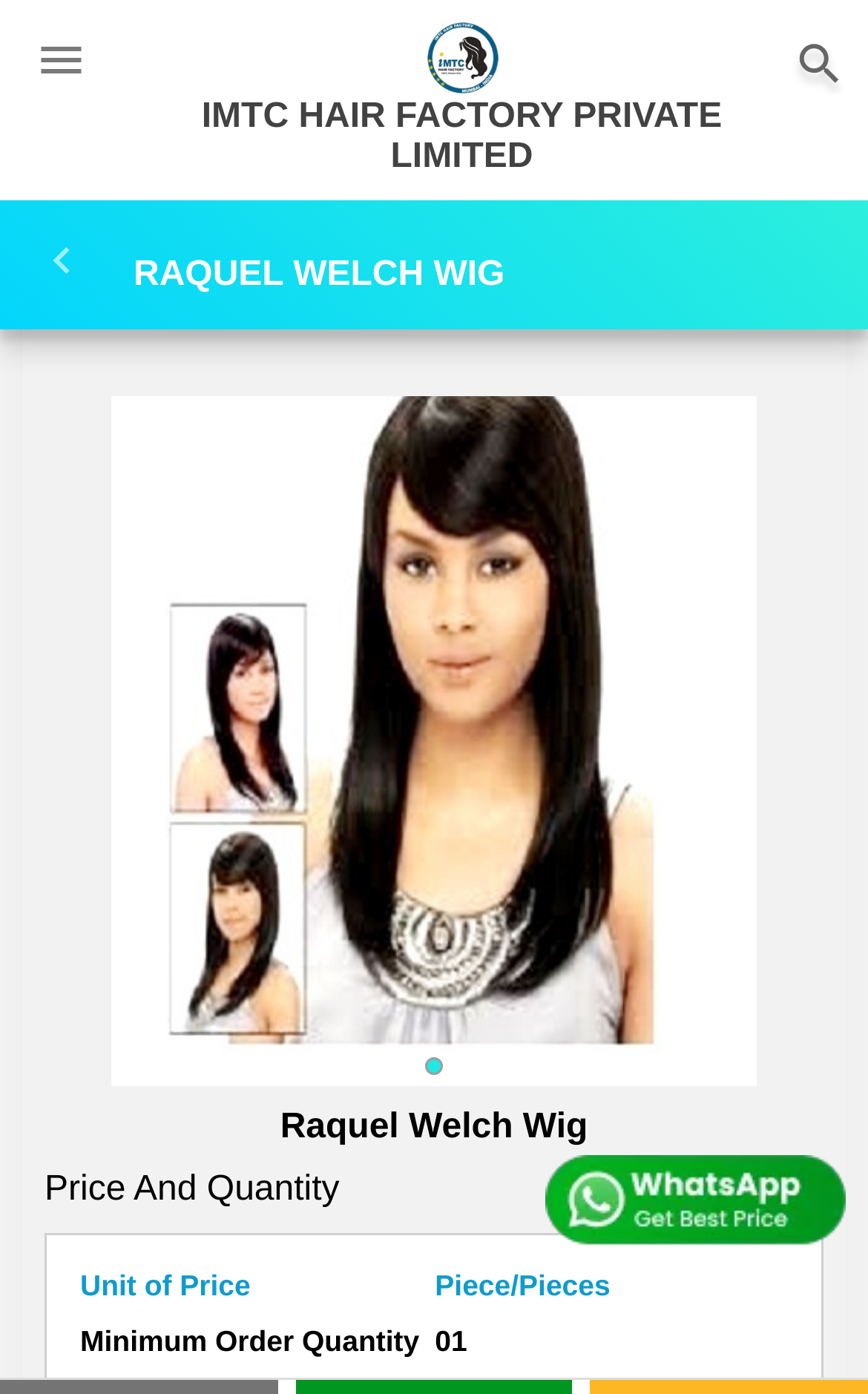Find the bounding box coordinates for the HTML element described in this sentence: "IMTC HAIR FACTORY PRIVATE LIMITED". Provide the coordinates as four float numbers between 0 and 1, in the format [left, top, right, bottom].

[0.491, 0.028, 0.573, 0.055]